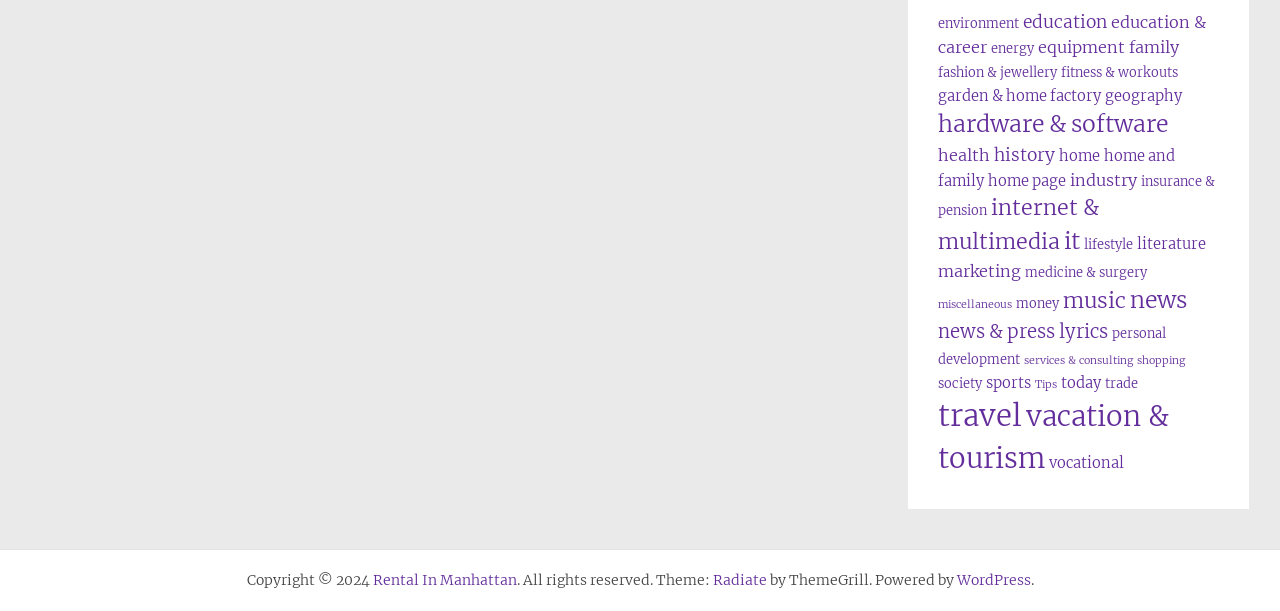Kindly determine the bounding box coordinates of the area that needs to be clicked to fulfill this instruction: "Click on education link".

[0.799, 0.017, 0.865, 0.053]